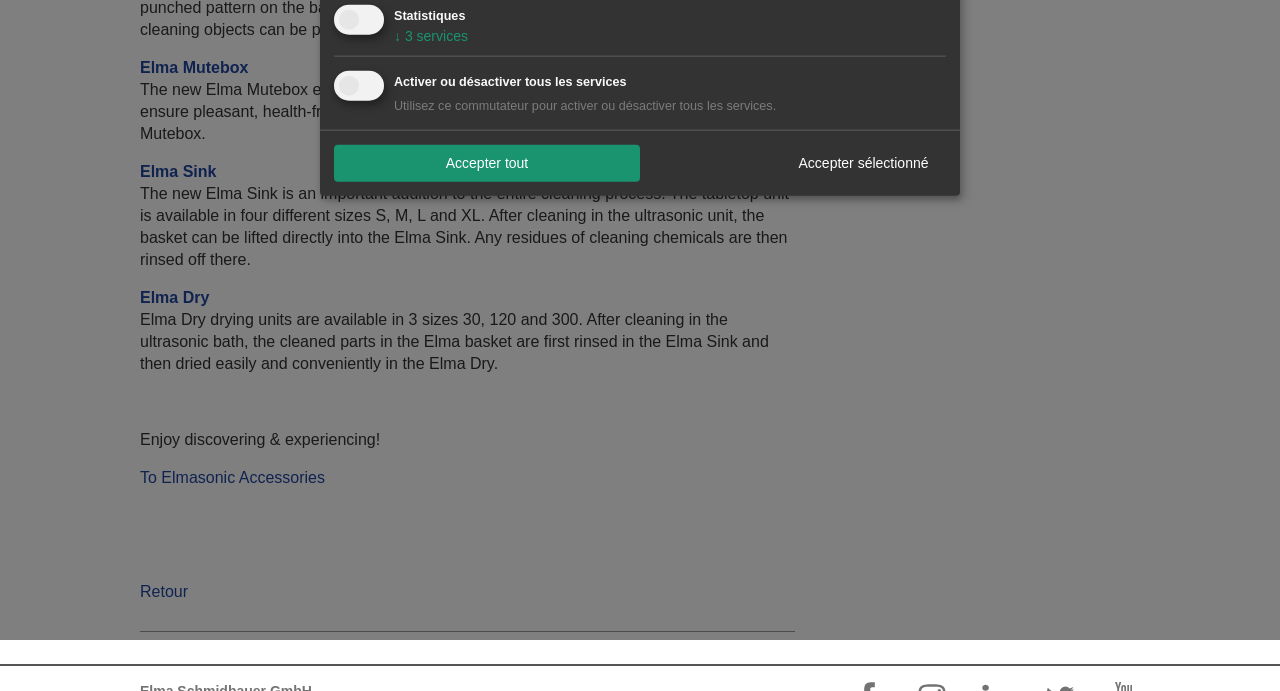Provide the bounding box coordinates for the specified HTML element described in this description: "Retour". The coordinates should be four float numbers ranging from 0 to 1, in the format [left, top, right, bottom].

[0.109, 0.843, 0.147, 0.868]